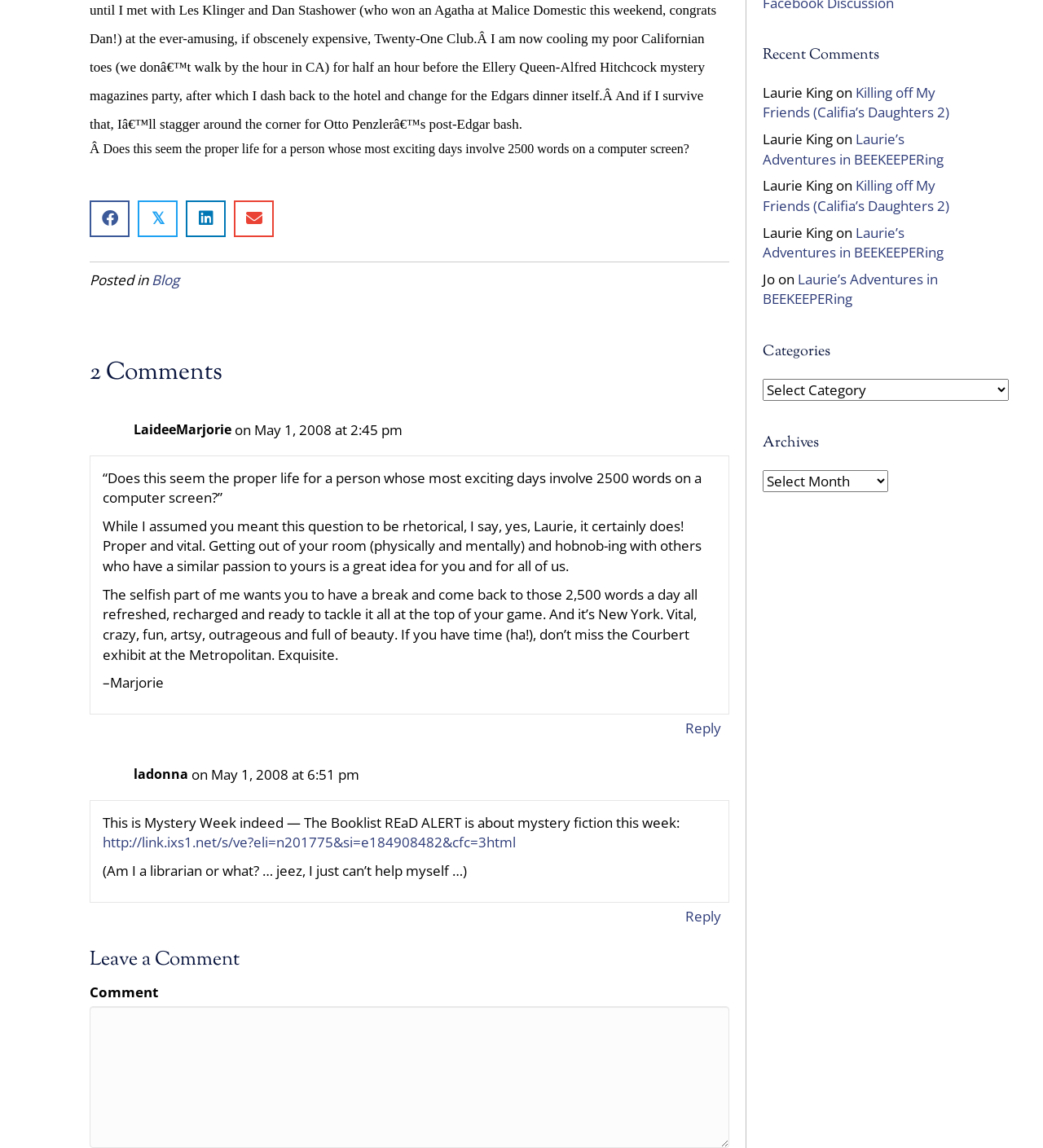Given the description "Laurie’s Adventures in BEEKEEPERing", provide the bounding box coordinates of the corresponding UI element.

[0.731, 0.113, 0.905, 0.147]